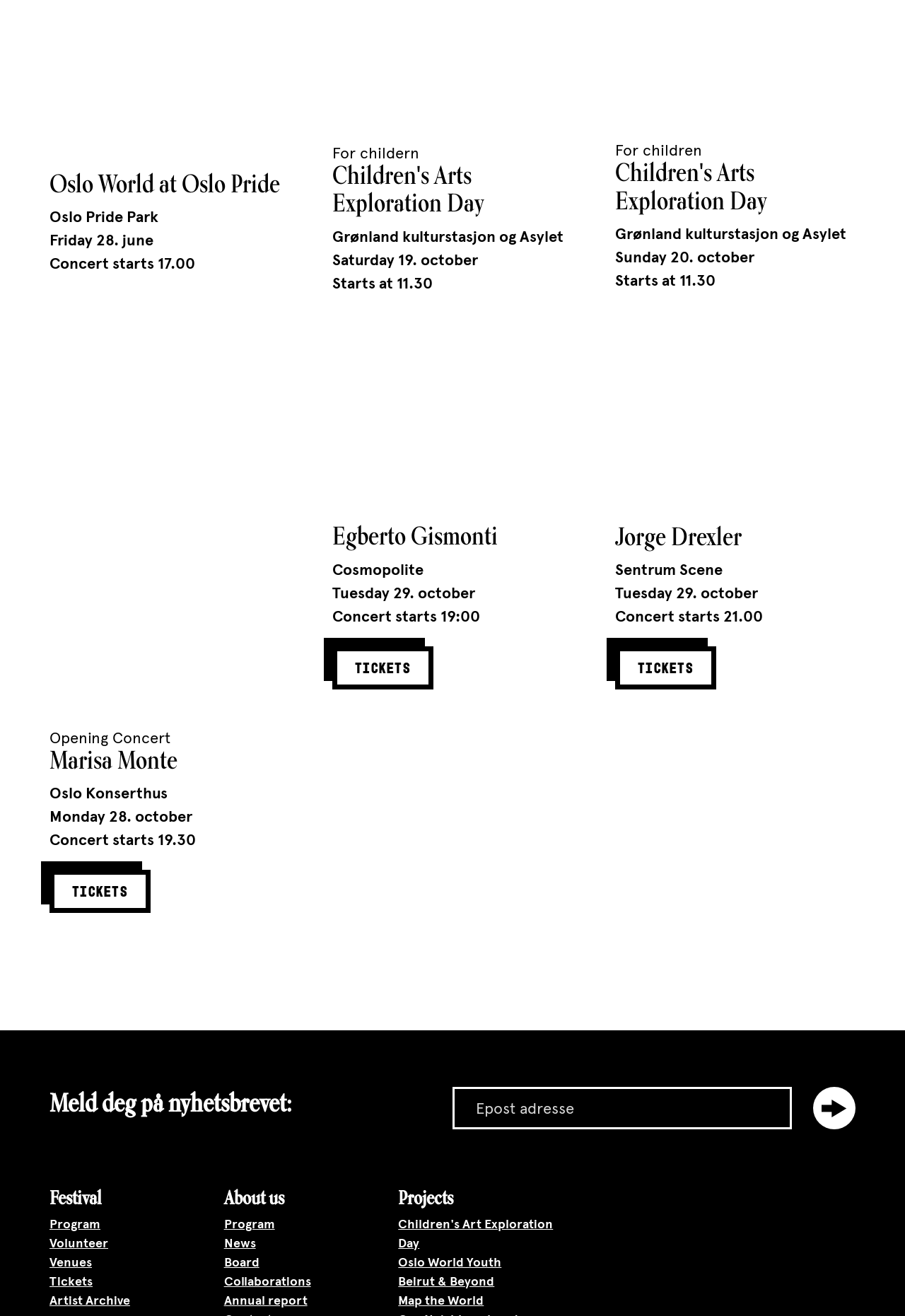Answer with a single word or phrase: 
What is the name of the concert on Friday 28. June?

Desire Marea